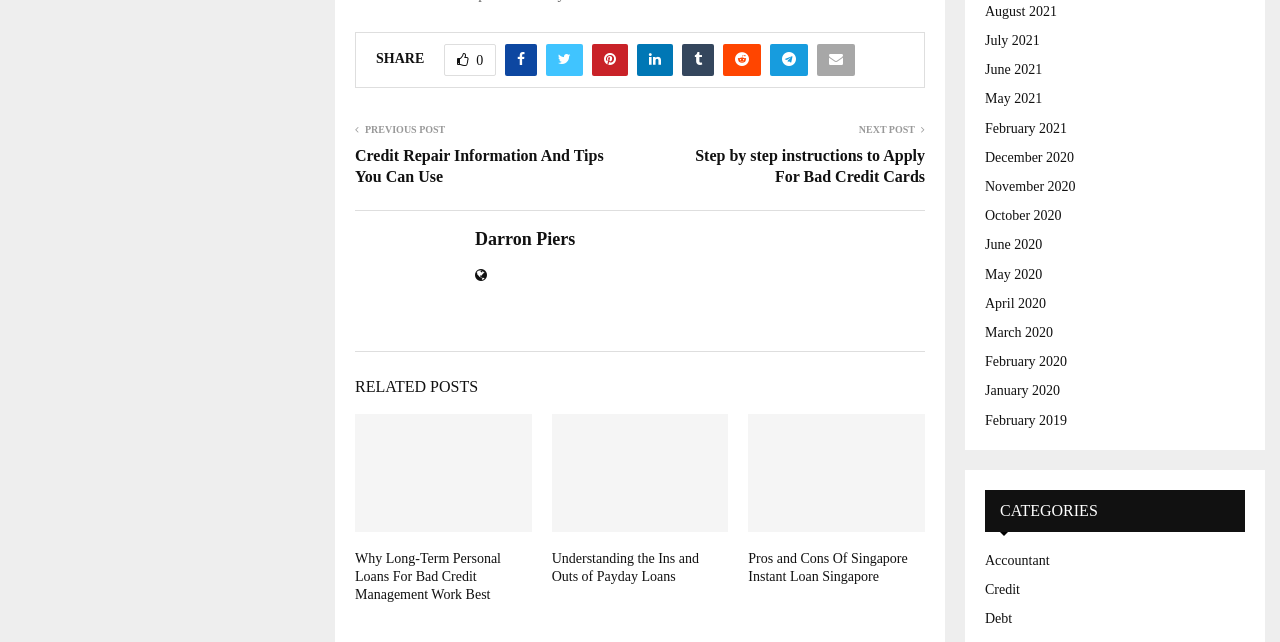Please identify the bounding box coordinates of the element's region that I should click in order to complete the following instruction: "Read the previous post". The bounding box coordinates consist of four float numbers between 0 and 1, i.e., [left, top, right, bottom].

[0.285, 0.192, 0.348, 0.21]